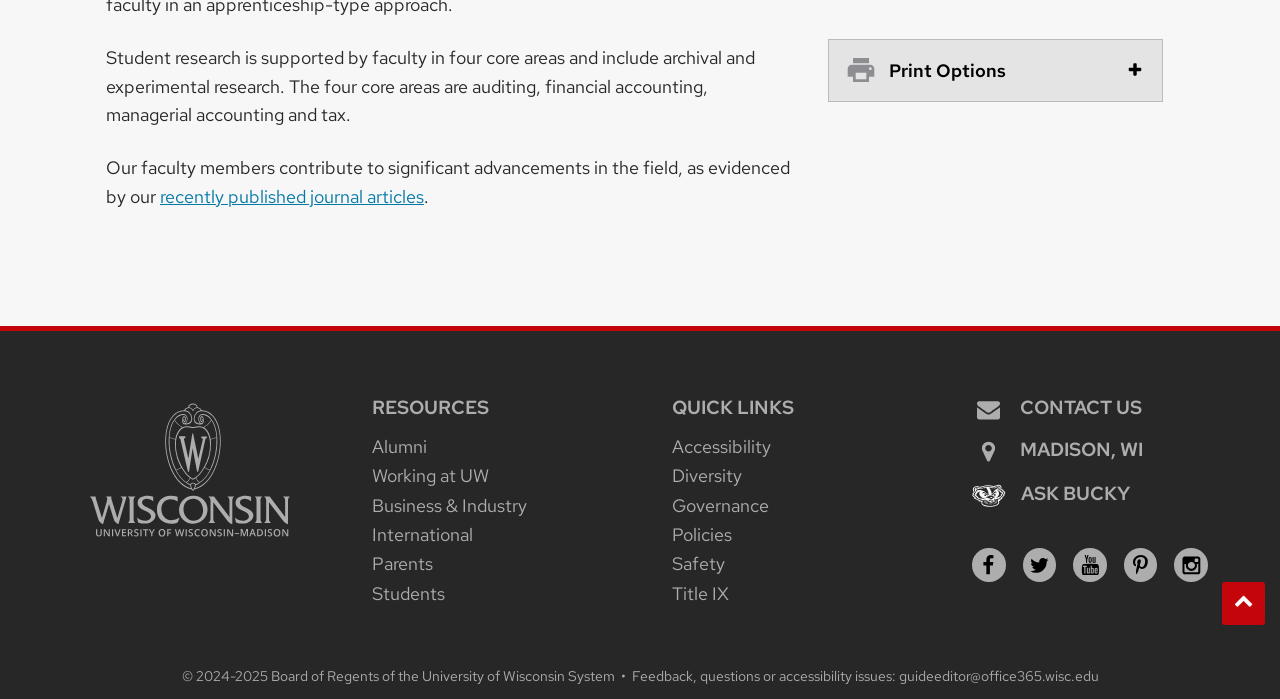Based on the element description Policies, identify the bounding box of the UI element in the given webpage screenshot. The coordinates should be in the format (top-left x, top-left y, bottom-right x, bottom-right y) and must be between 0 and 1.

[0.525, 0.747, 0.572, 0.783]